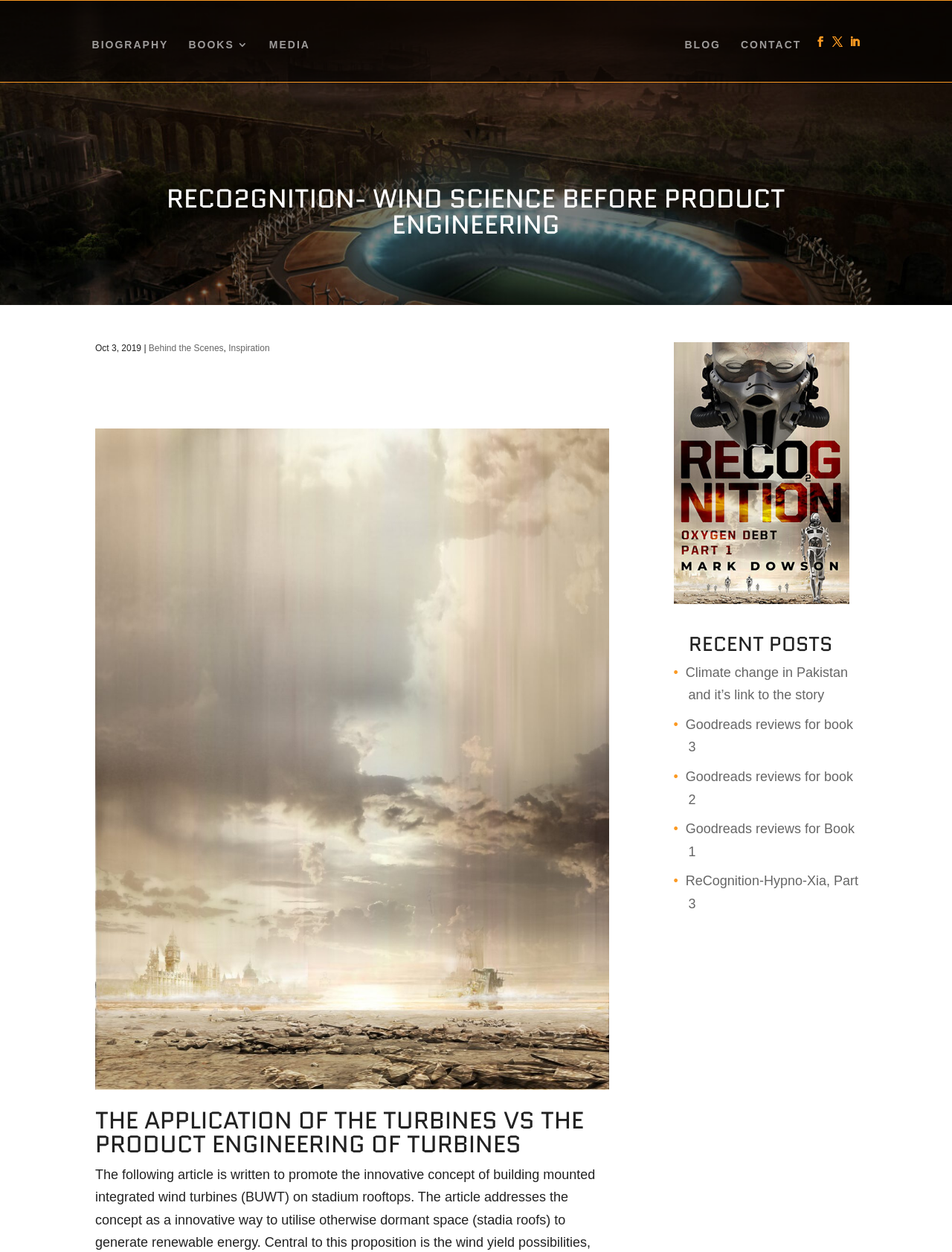Find the bounding box coordinates for the element described here: "Goodreads reviews for Book 1".

[0.723, 0.656, 0.898, 0.686]